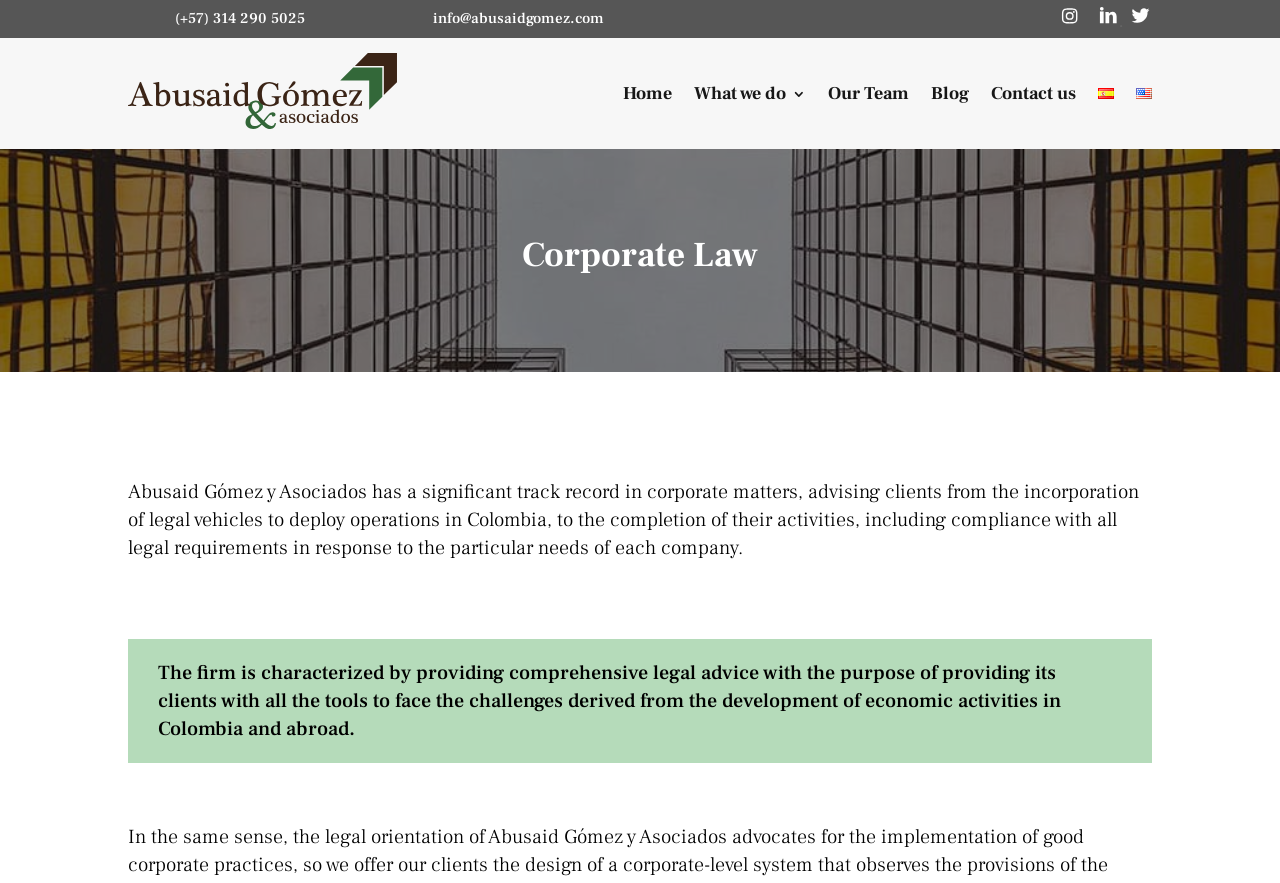What is the email address of Abusaid Gómez y Asociados?
Utilize the image to construct a detailed and well-explained answer.

I found the email address by looking at the heading element with the text 'info@abusaidgomez.com' which is located at the top of the page, inside the second layout table.